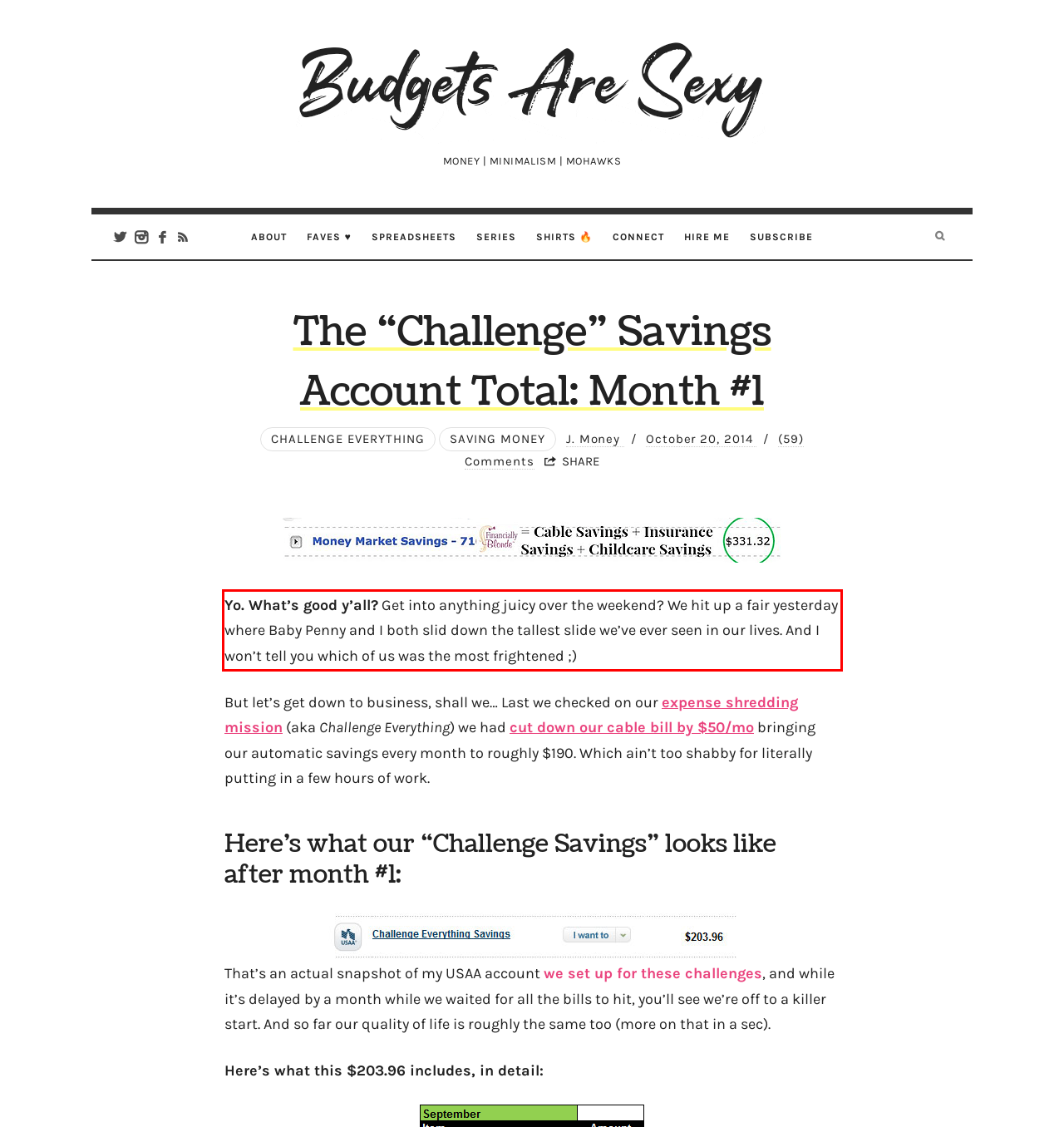You are provided with a screenshot of a webpage containing a red bounding box. Please extract the text enclosed by this red bounding box.

Yo. What’s good y’all? Get into anything juicy over the weekend? We hit up a fair yesterday where Baby Penny and I both slid down the tallest slide we’ve ever seen in our lives. And I won’t tell you which of us was the most frightened ;)